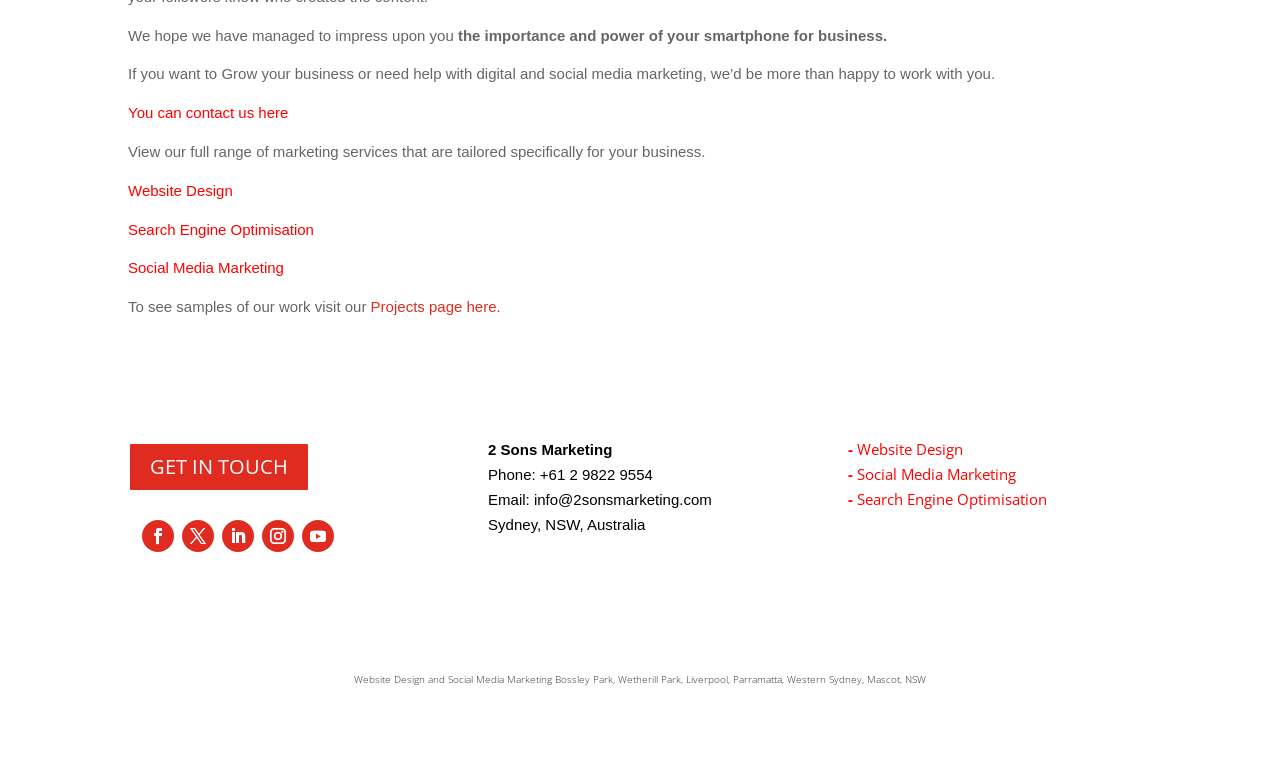Determine the coordinates of the bounding box for the clickable area needed to execute this instruction: "View website design services".

[0.1, 0.239, 0.182, 0.262]